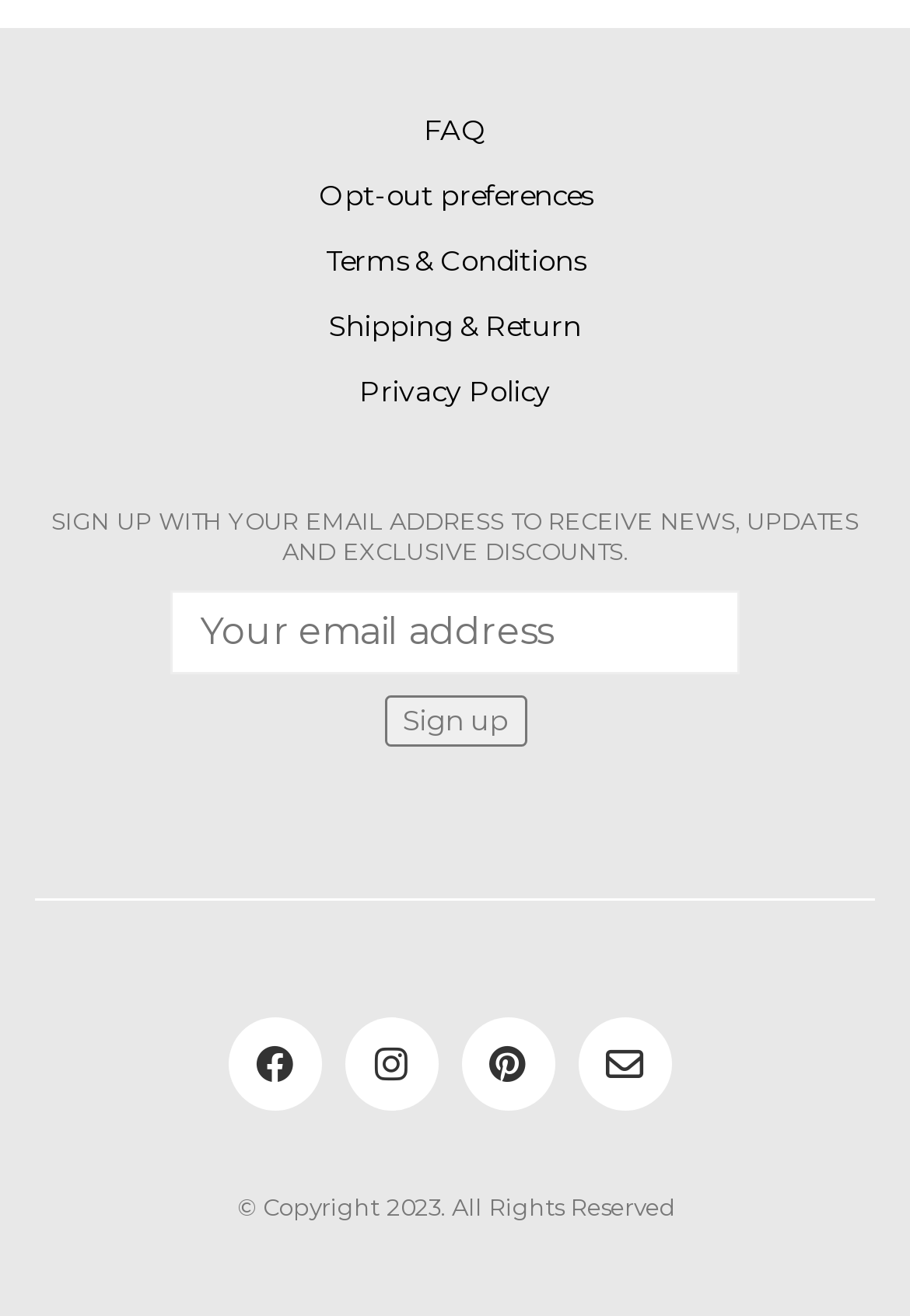Carefully examine the image and provide an in-depth answer to the question: How many social media links are present?

There are four social media links present, which are Facebook, Instagram, Pinterest, and Email, located at the bottom of the webpage.